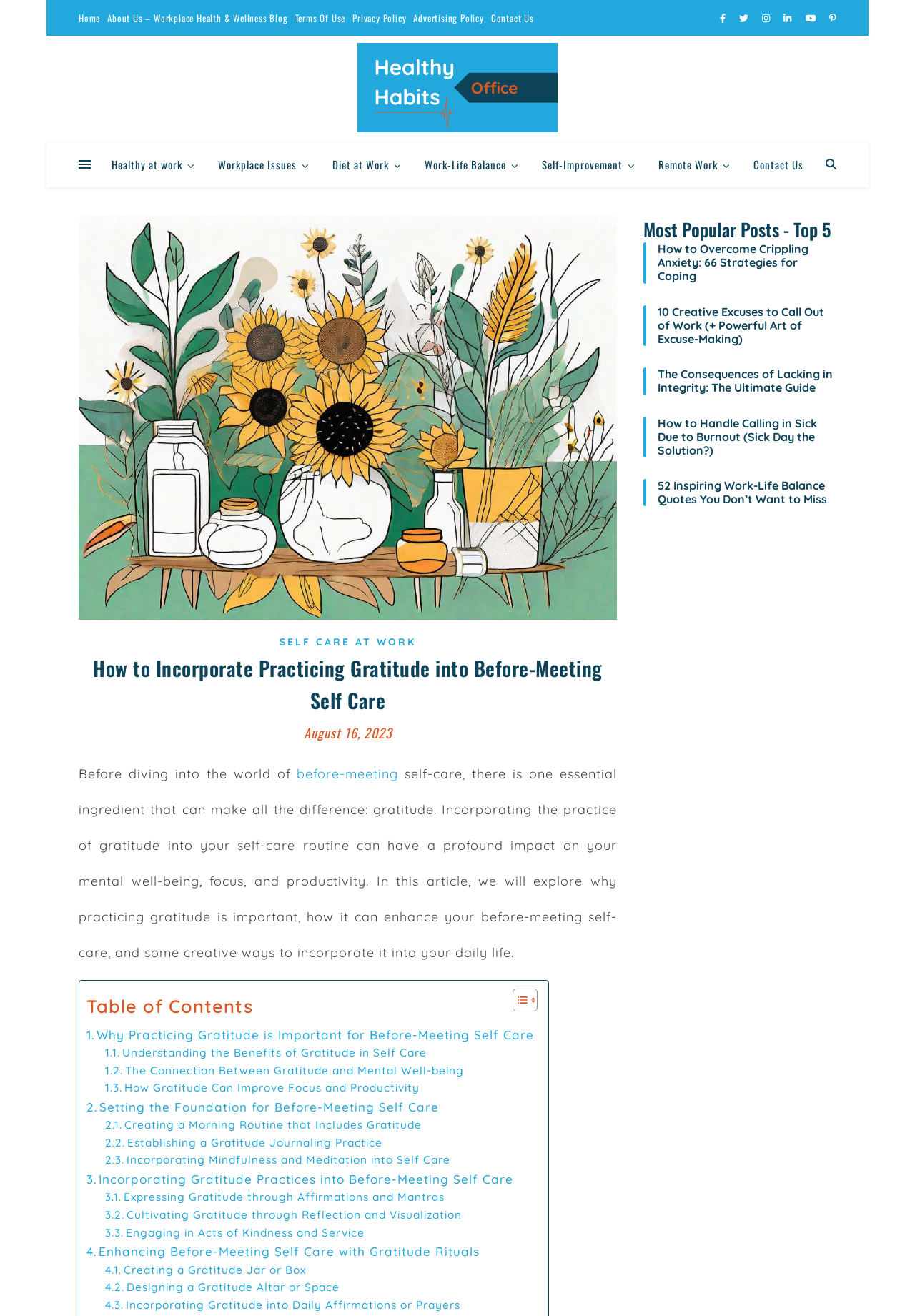Given the description: "Diet at Work", determine the bounding box coordinates of the UI element. The coordinates should be formatted as four float numbers between 0 and 1, [left, top, right, bottom].

[0.351, 0.109, 0.452, 0.142]